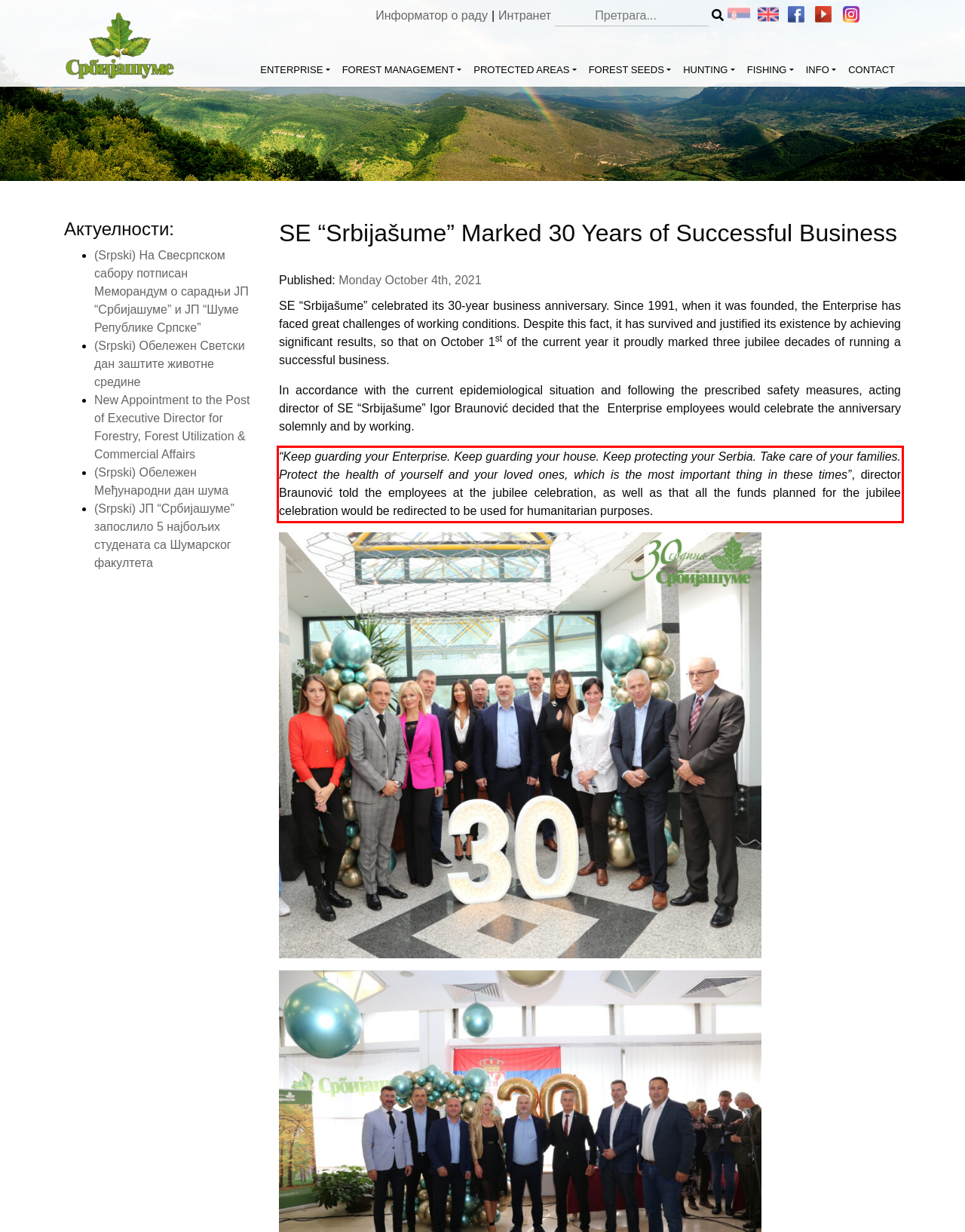Inspect the webpage screenshot that has a red bounding box and use OCR technology to read and display the text inside the red bounding box.

“Keep guarding your Enterprise. Keep guarding your house. Keep protecting your Serbia. Take care of your families. Protect the health of yourself and your loved ones, which is the most important thing in these times”, director Braunović told the employees at the jubilee celebration, as well as that all the funds planned for the jubilee celebration would be redirected to be used for humanitarian purposes.